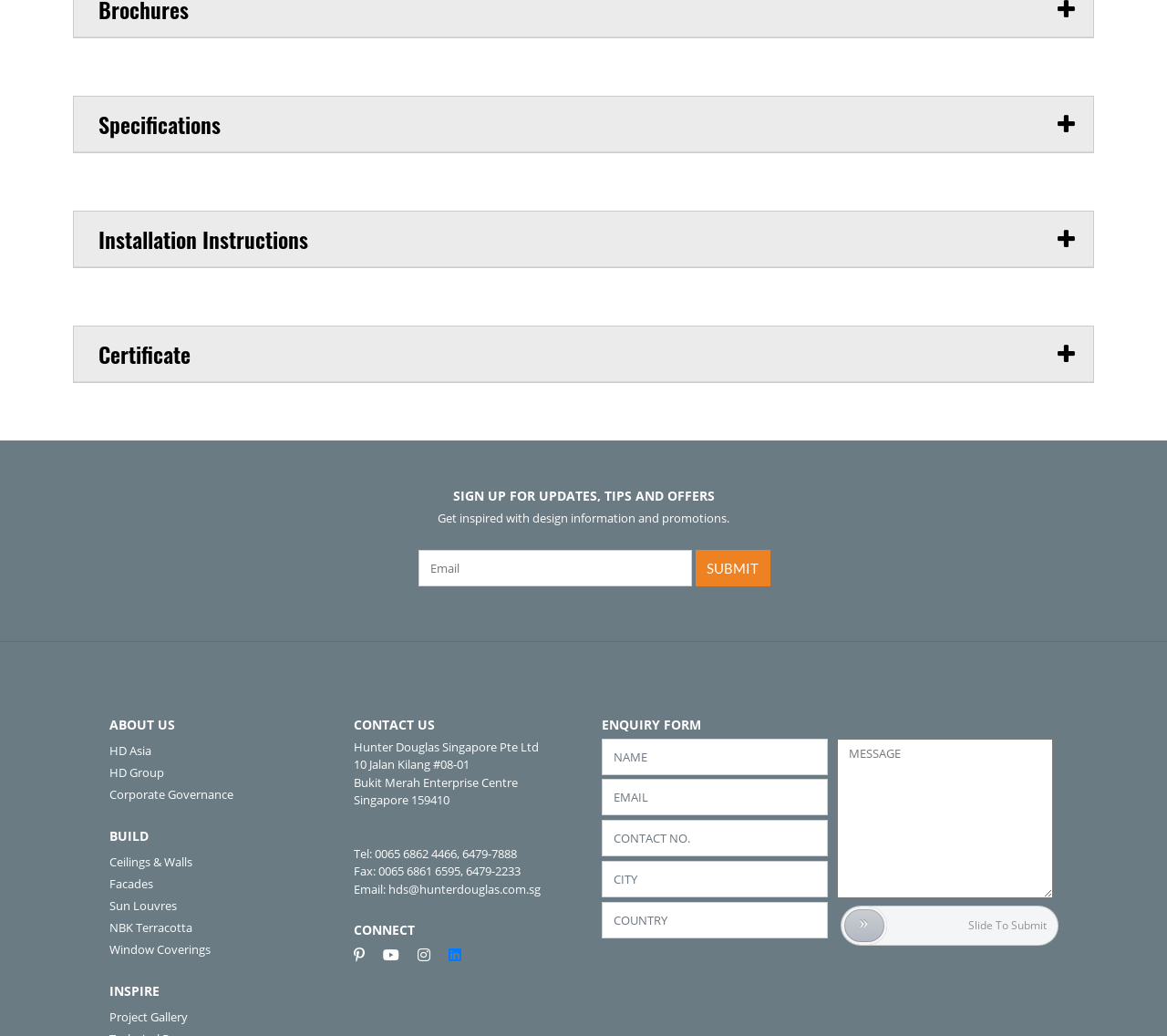What is the orientation of the separator element?
Refer to the image and provide a one-word or short phrase answer.

Horizontal